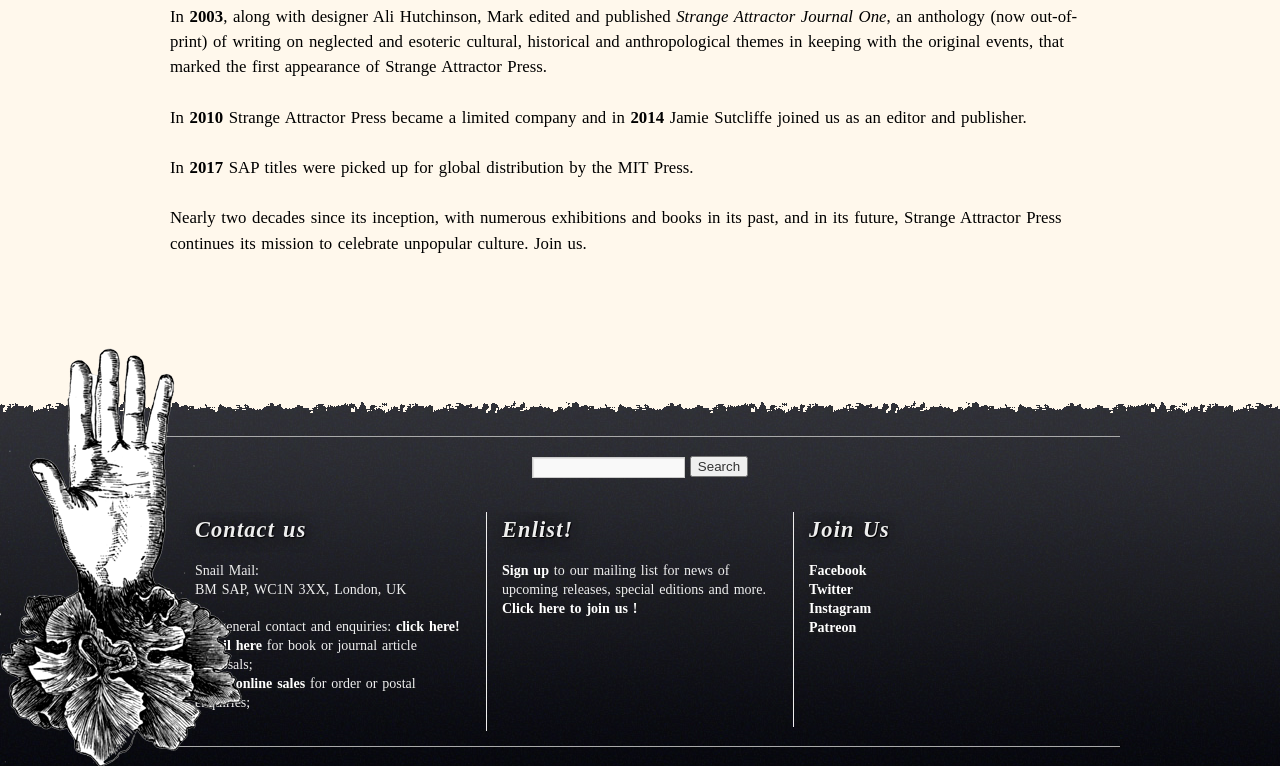Locate the bounding box coordinates of the element that needs to be clicked to carry out the instruction: "Sign up to our mailing list". The coordinates should be given as four float numbers ranging from 0 to 1, i.e., [left, top, right, bottom].

[0.392, 0.735, 0.429, 0.755]